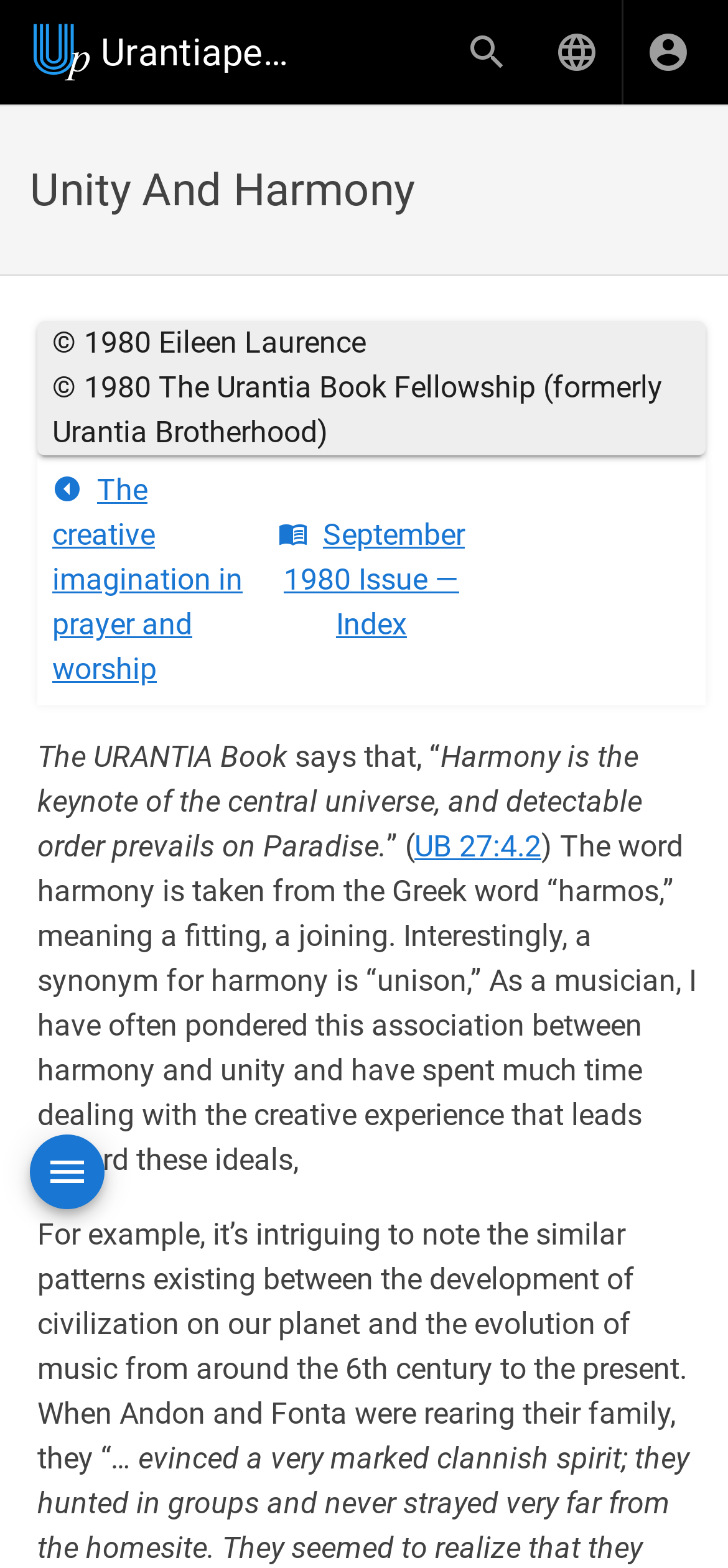What is the year mentioned in the webpage?
Answer the question in a detailed and comprehensive manner.

I found the answer by reading the StaticText elements with the text '© 1980 Eileen Laurence' and '© 1980 The Urantia Book Fellowship (formerly Urantia Brotherhood)' located at [0.072, 0.207, 0.503, 0.23] and [0.072, 0.236, 0.91, 0.287] respectively.